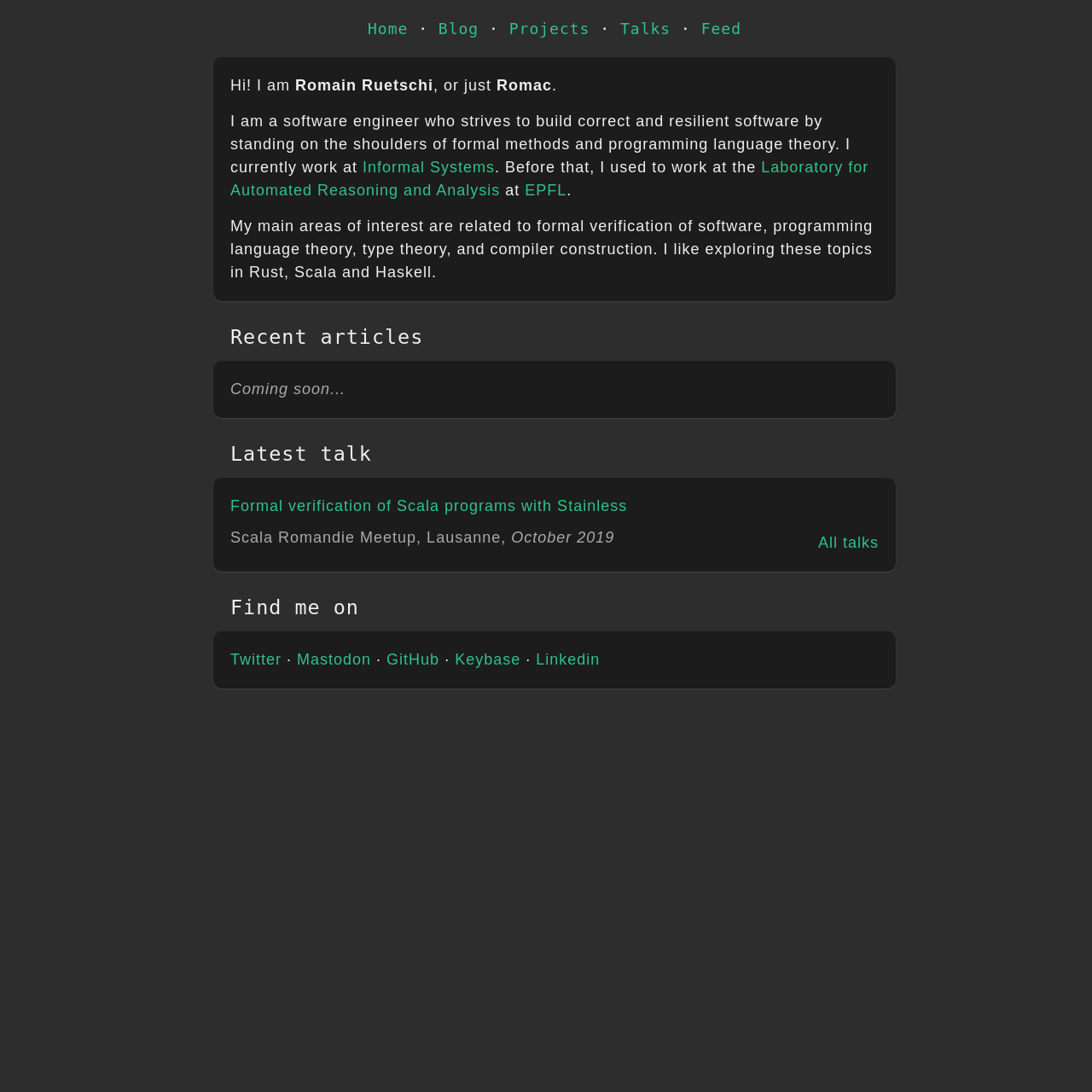What is the name of the person described on this webpage?
Using the information from the image, provide a comprehensive answer to the question.

I determined the answer by reading the static text elements in the main section of the webpage, which introduce the person as 'Hi! I am Romain Ruetschi, or just Romac.'